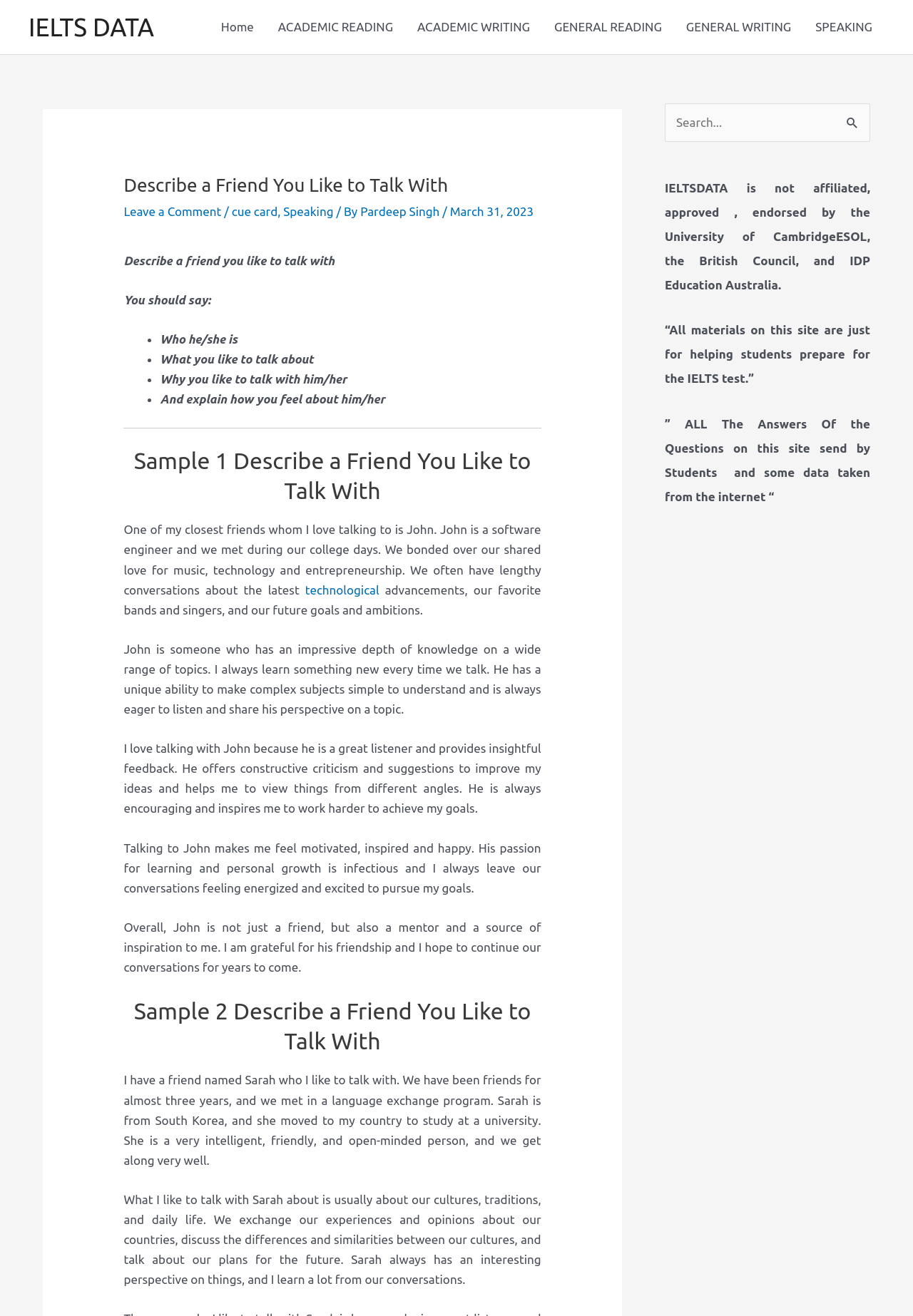Find the bounding box coordinates for the area you need to click to carry out the instruction: "Click on the 'Home' link". The coordinates should be four float numbers between 0 and 1, indicated as [left, top, right, bottom].

[0.229, 0.0, 0.291, 0.041]